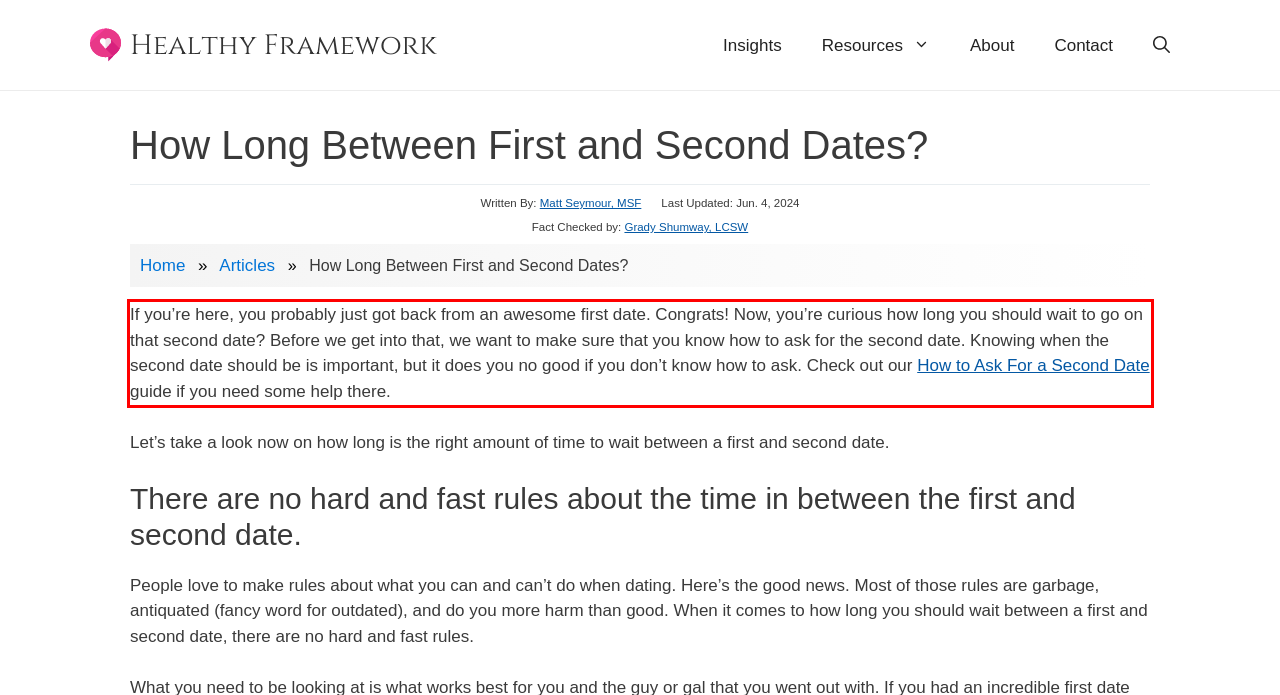You are provided with a screenshot of a webpage that includes a UI element enclosed in a red rectangle. Extract the text content inside this red rectangle.

If you’re here, you probably just got back from an awesome first date. Congrats! Now, you’re curious how long you should wait to go on that second date? Before we get into that, we want to make sure that you know how to ask for the second date. Knowing when the second date should be is important, but it does you no good if you don’t know how to ask. Check out our How to Ask For a Second Date guide if you need some help there.